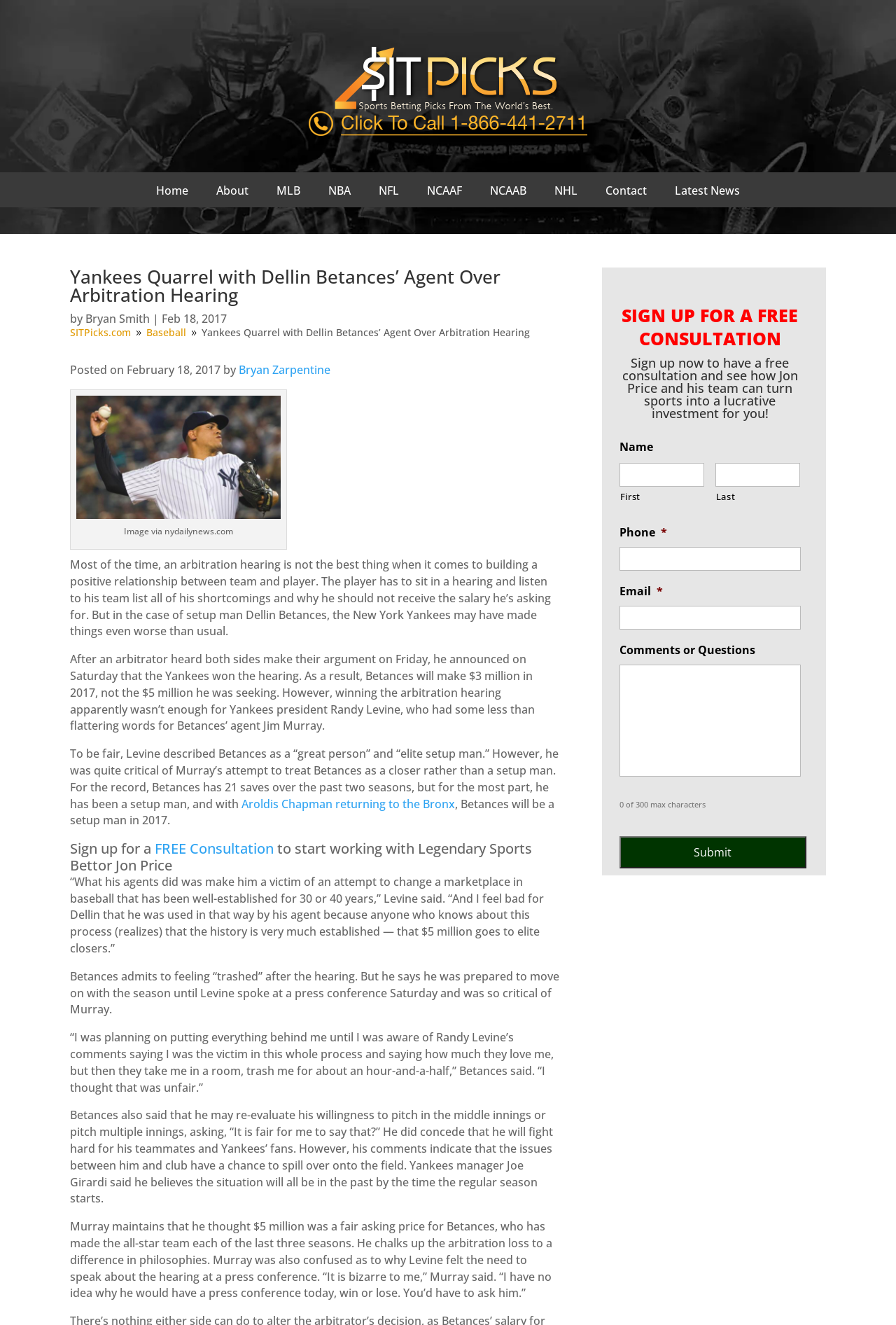Determine which piece of text is the heading of the webpage and provide it.

Yankees Quarrel with Dellin Betances’ Agent Over Arbitration Hearing